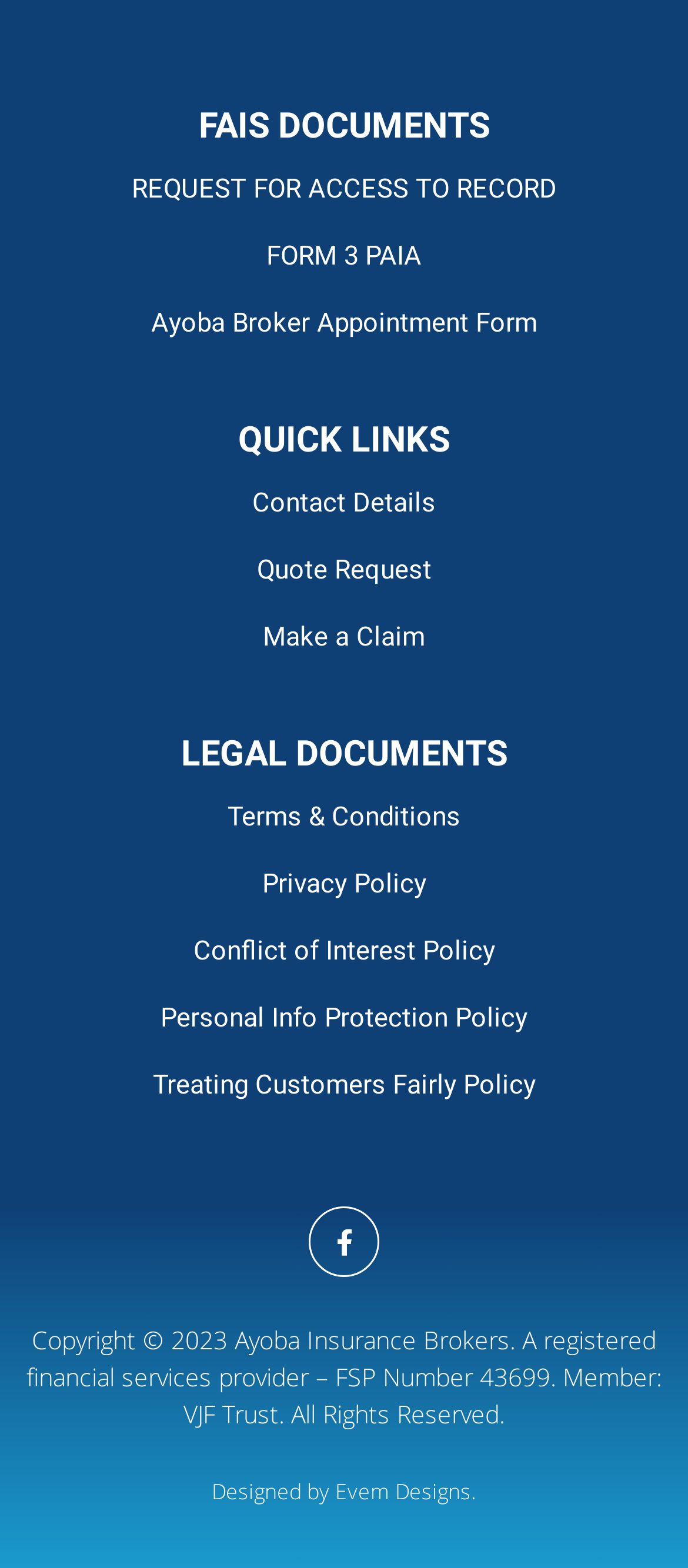Can you pinpoint the bounding box coordinates for the clickable element required for this instruction: "Request for access to record"? The coordinates should be four float numbers between 0 and 1, i.e., [left, top, right, bottom].

[0.191, 0.111, 0.809, 0.131]